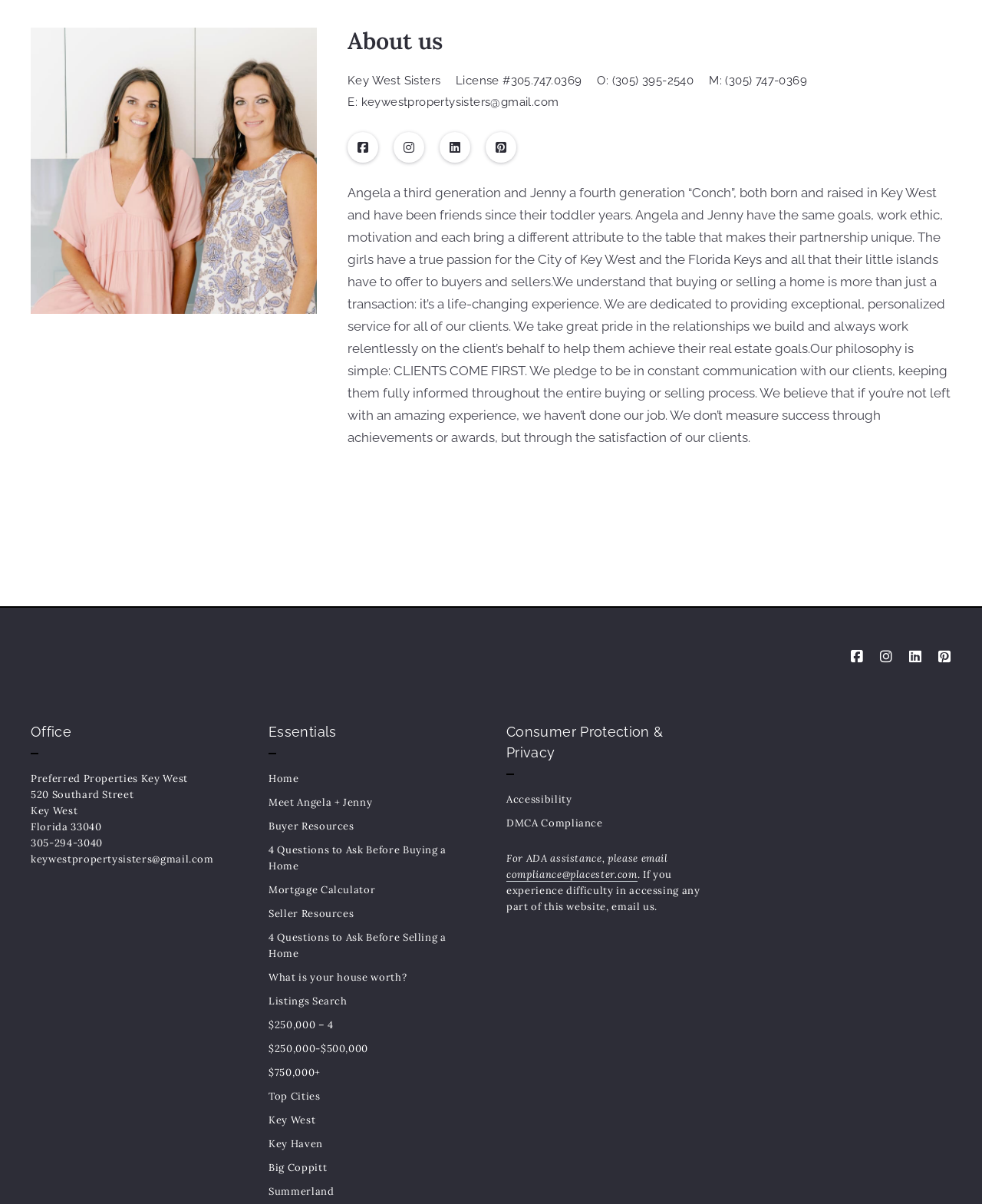Please locate the bounding box coordinates of the element that should be clicked to complete the given instruction: "View the 'Meet Angela + Jenny' page".

[0.273, 0.66, 0.379, 0.671]